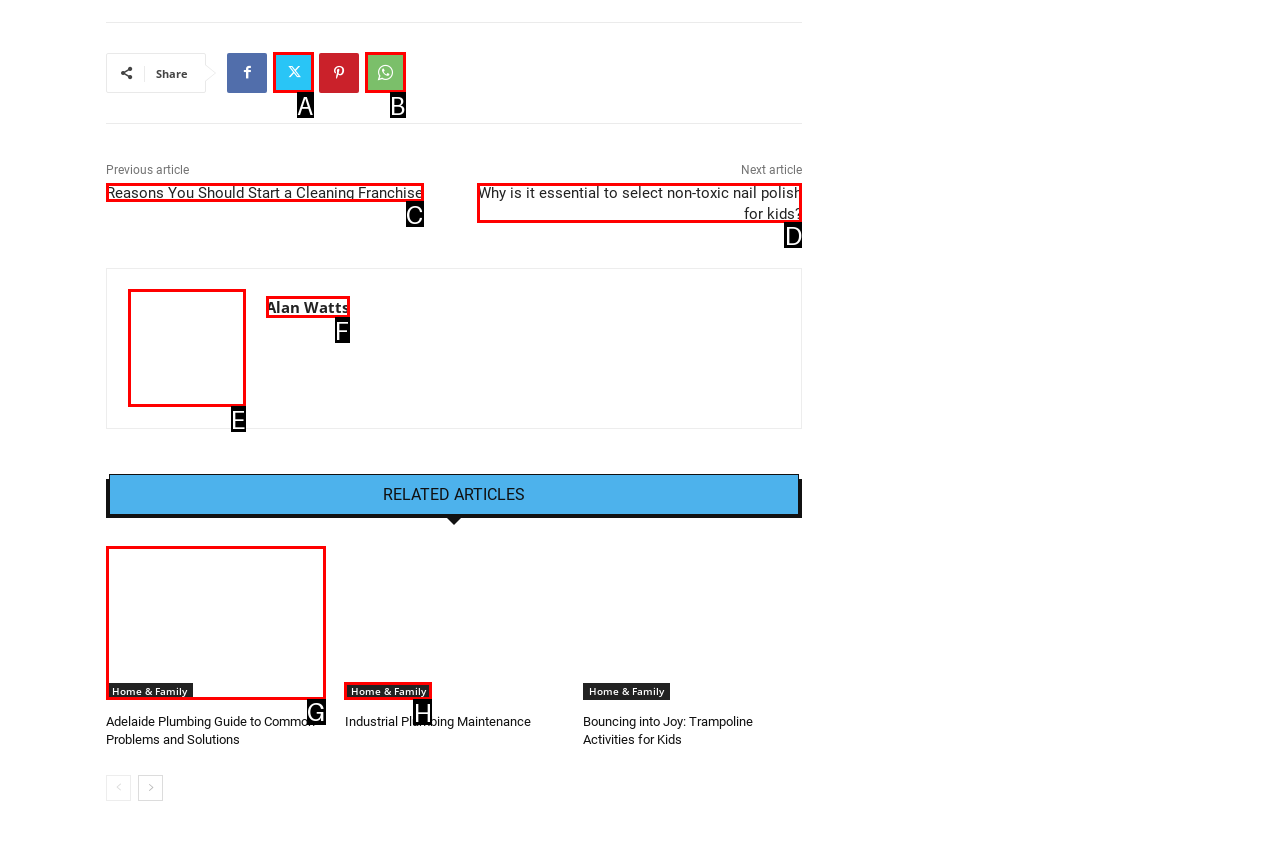Pick the option that should be clicked to perform the following task: View the article about Adelaide Plumbing Guide
Answer with the letter of the selected option from the available choices.

G